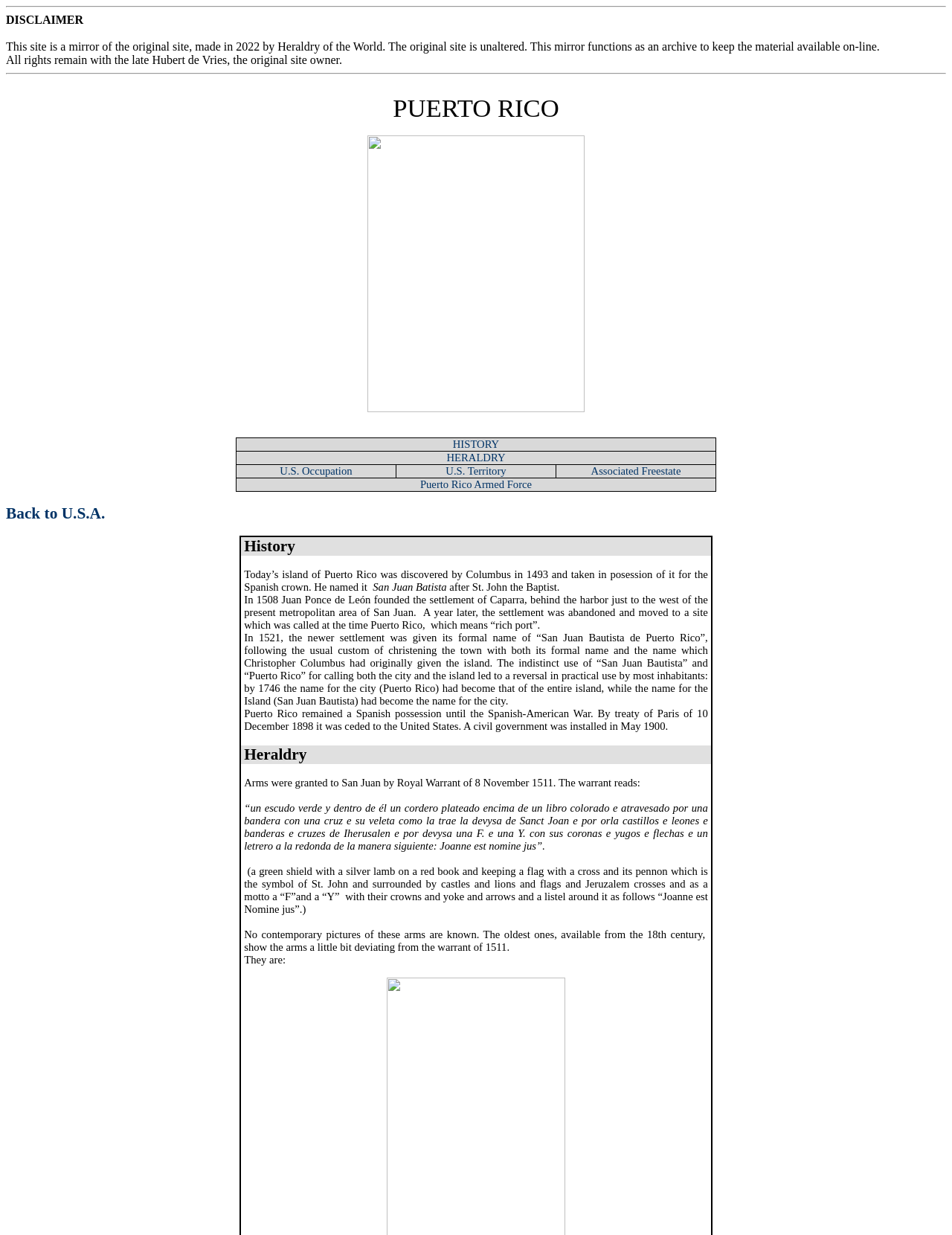Pinpoint the bounding box coordinates for the area that should be clicked to perform the following instruction: "Click on Back to U.S.A.".

[0.006, 0.408, 0.11, 0.423]